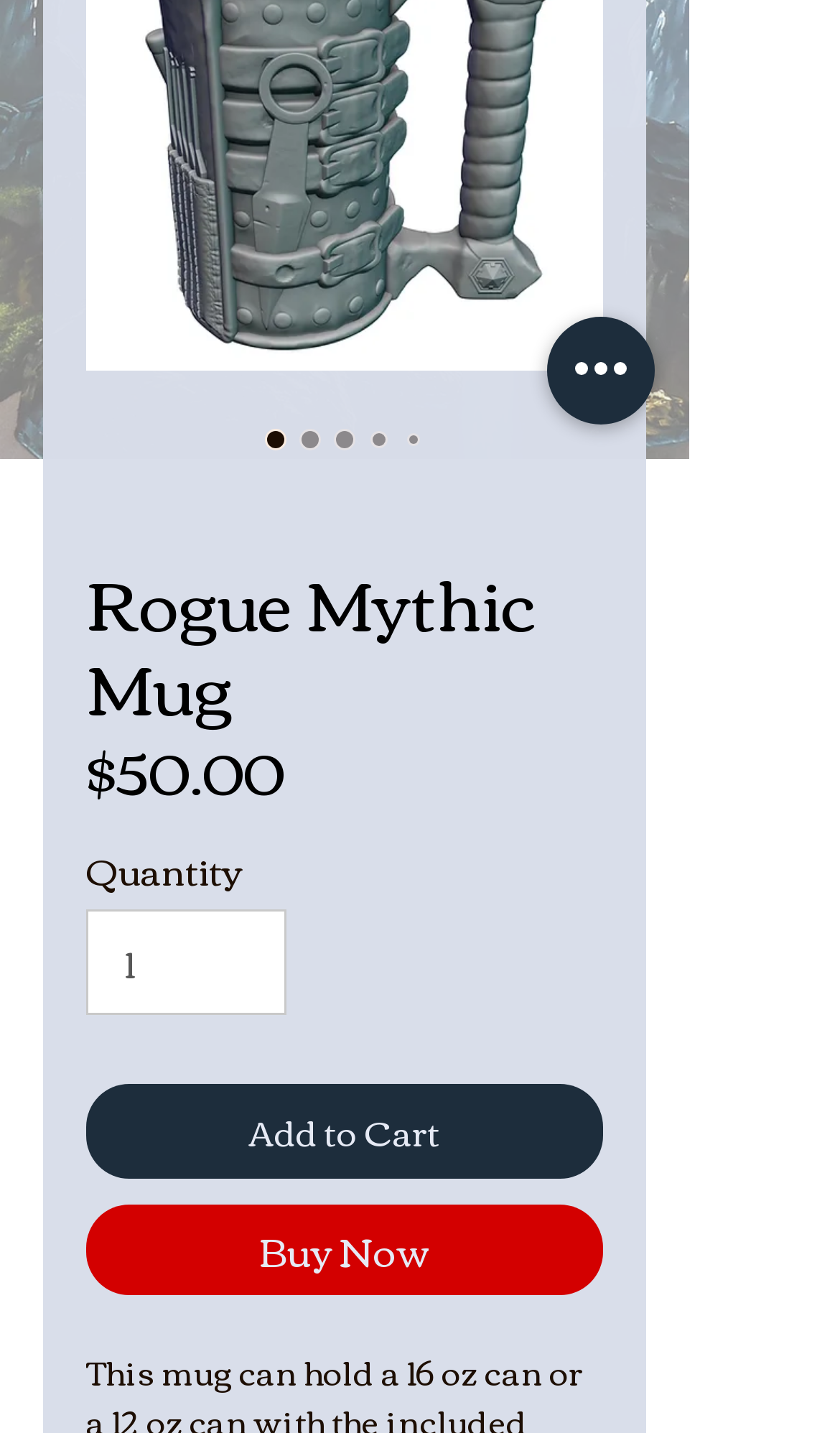Please find the bounding box for the following UI element description. Provide the coordinates in (top-left x, top-left y, bottom-right x, bottom-right y) format, with values between 0 and 1: Buy Now

[0.103, 0.841, 0.718, 0.904]